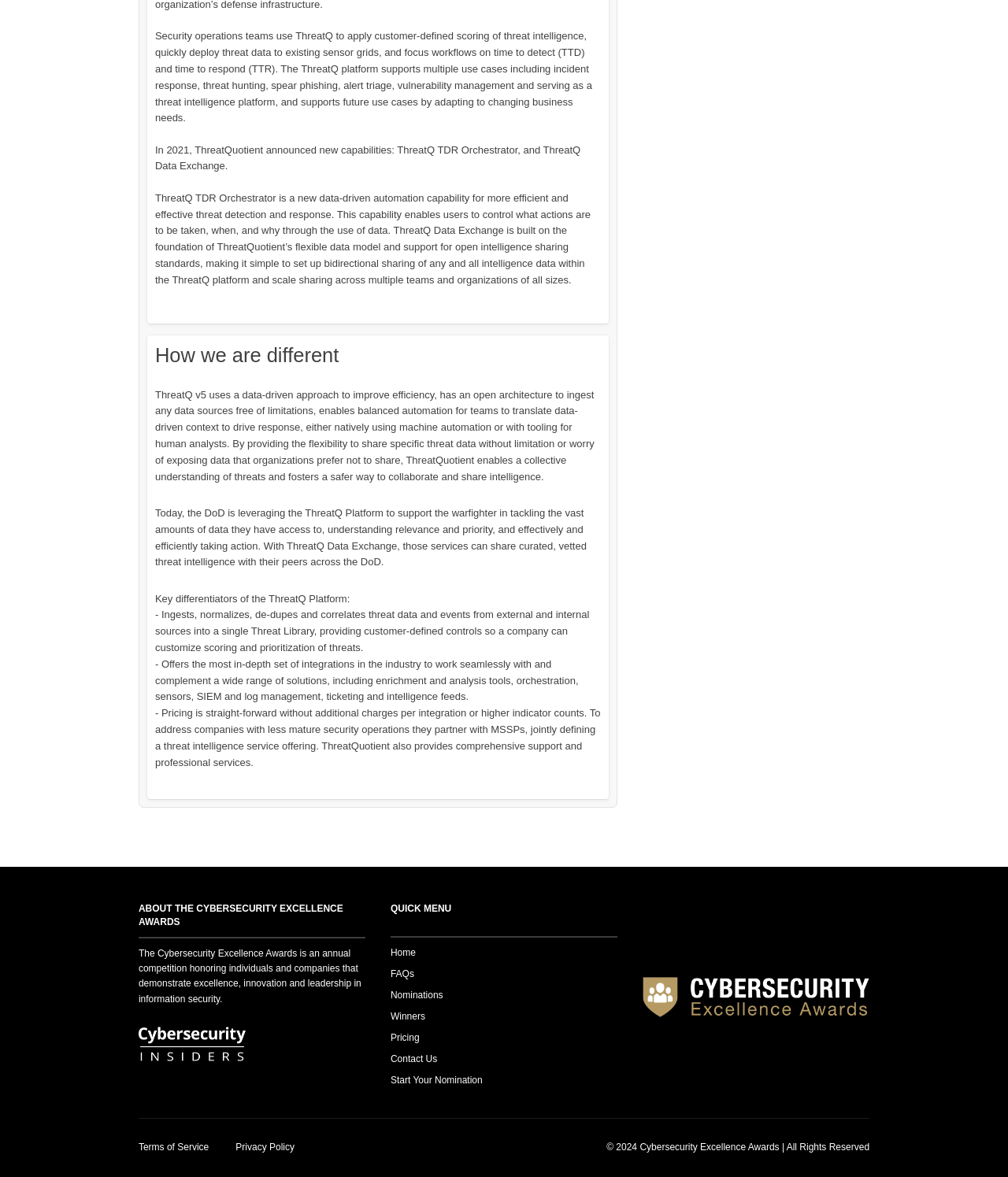Locate the bounding box coordinates of the region to be clicked to comply with the following instruction: "Click on 'Winners'". The coordinates must be four float numbers between 0 and 1, in the form [left, top, right, bottom].

[0.387, 0.858, 0.613, 0.876]